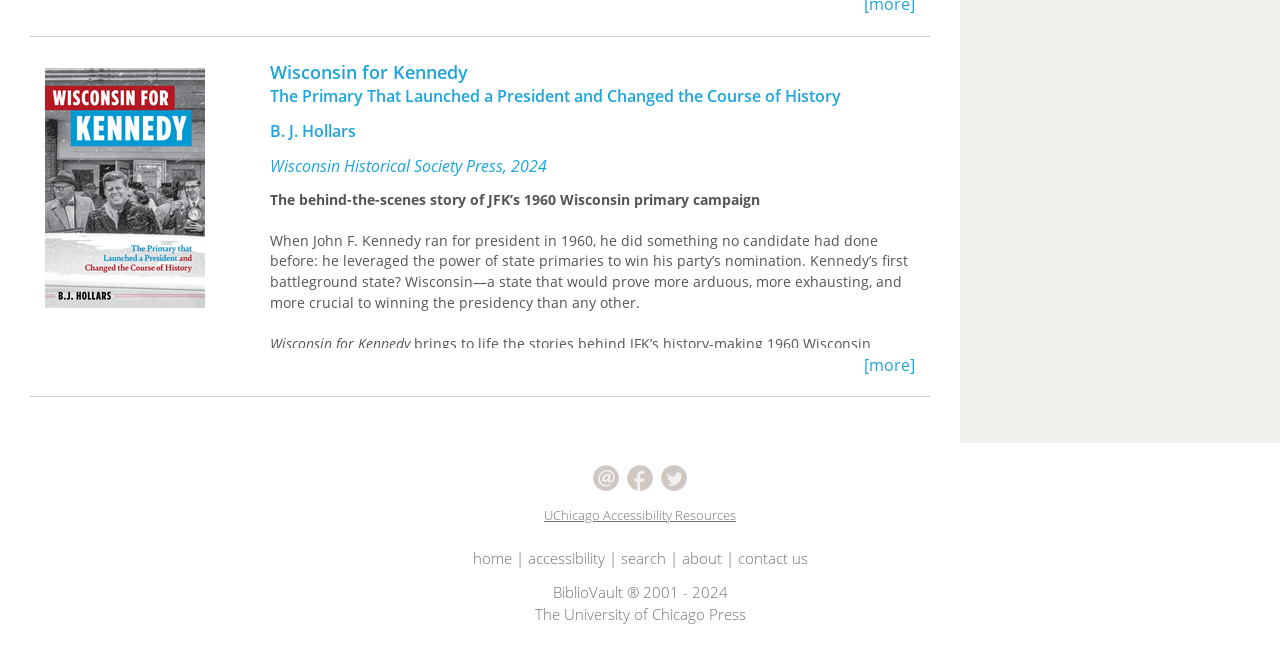Please provide the bounding box coordinates for the UI element as described: "search". The coordinates must be four floats between 0 and 1, represented as [left, top, right, bottom].

[0.485, 0.836, 0.52, 0.867]